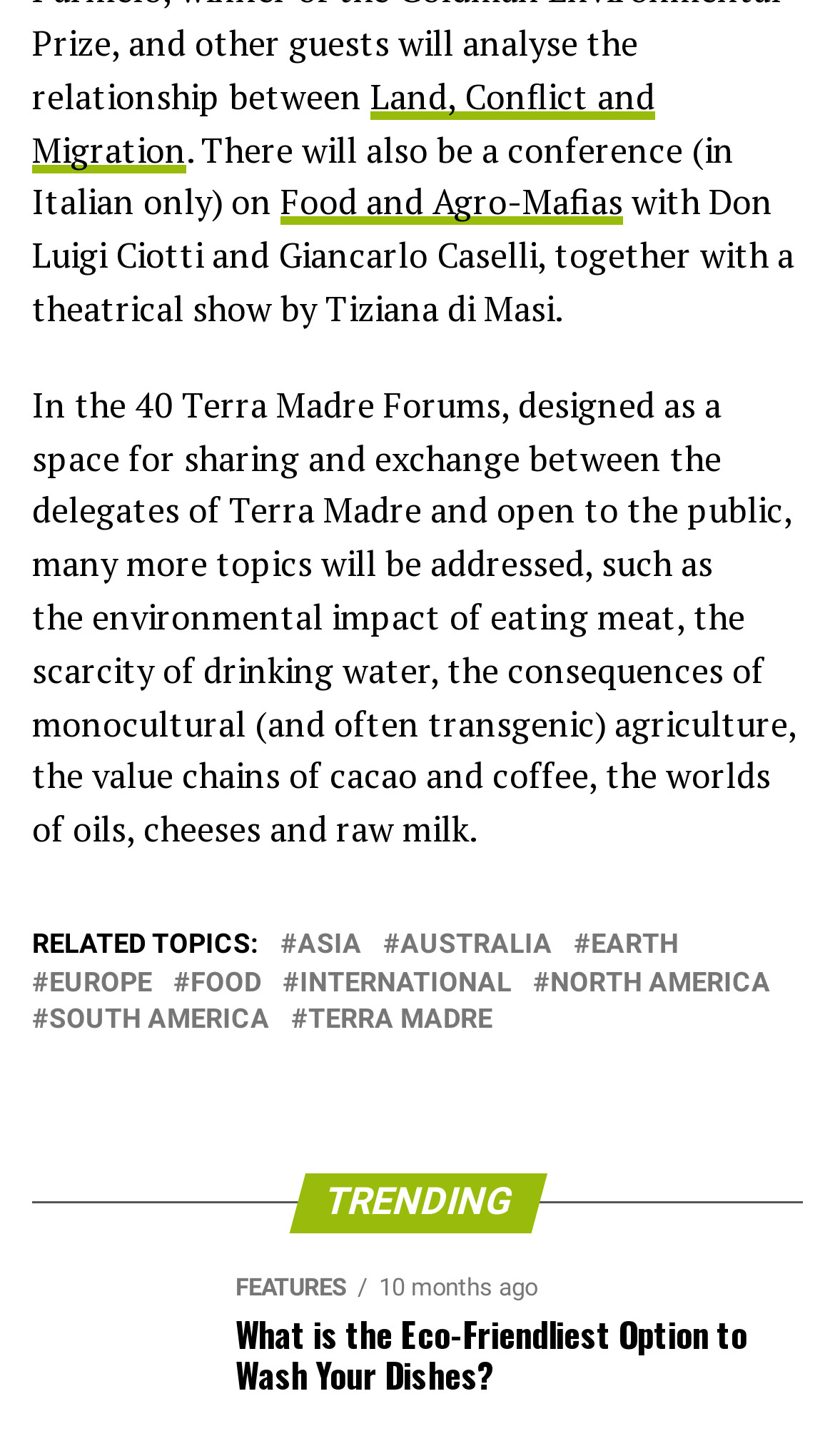Find the bounding box coordinates for the HTML element described as: "Australia". The coordinates should consist of four float values between 0 and 1, i.e., [left, top, right, bottom].

[0.479, 0.64, 0.662, 0.658]